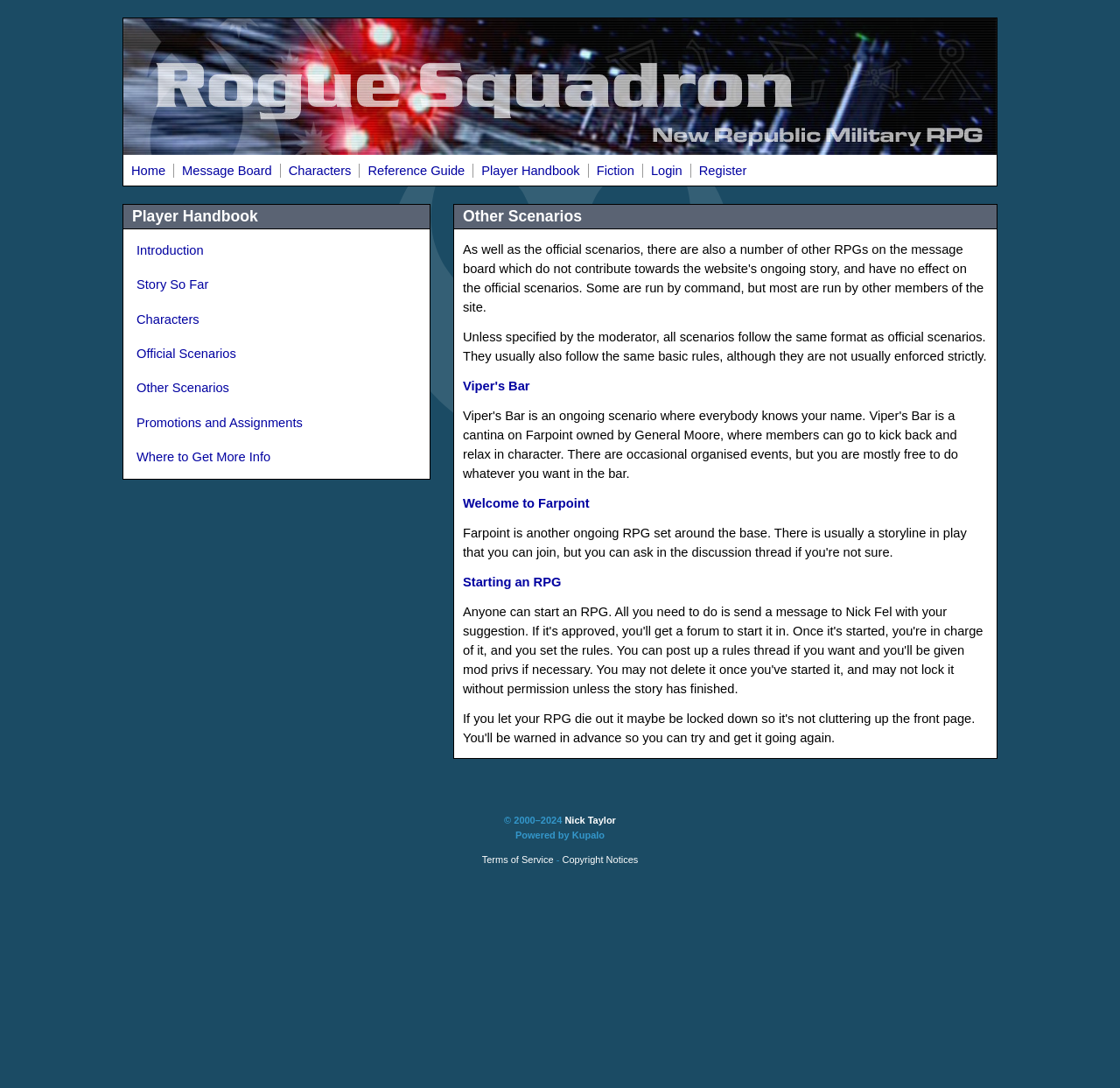Identify the bounding box coordinates of the region that should be clicked to execute the following instruction: "login to the system".

[0.573, 0.142, 0.616, 0.168]